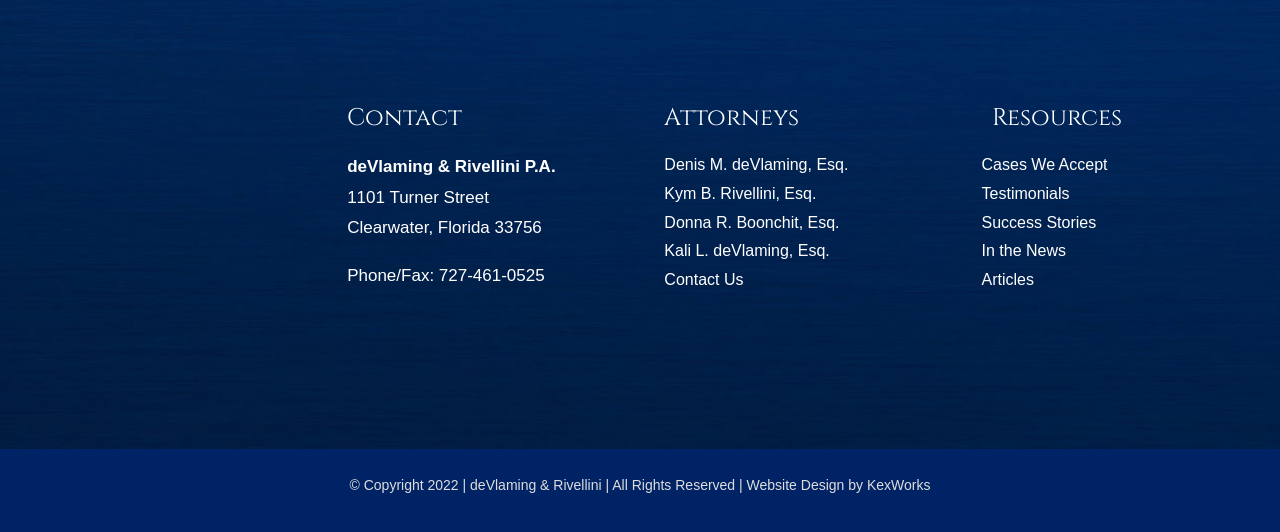Please answer the following question using a single word or phrase: 
Who designed the website?

KexWorks